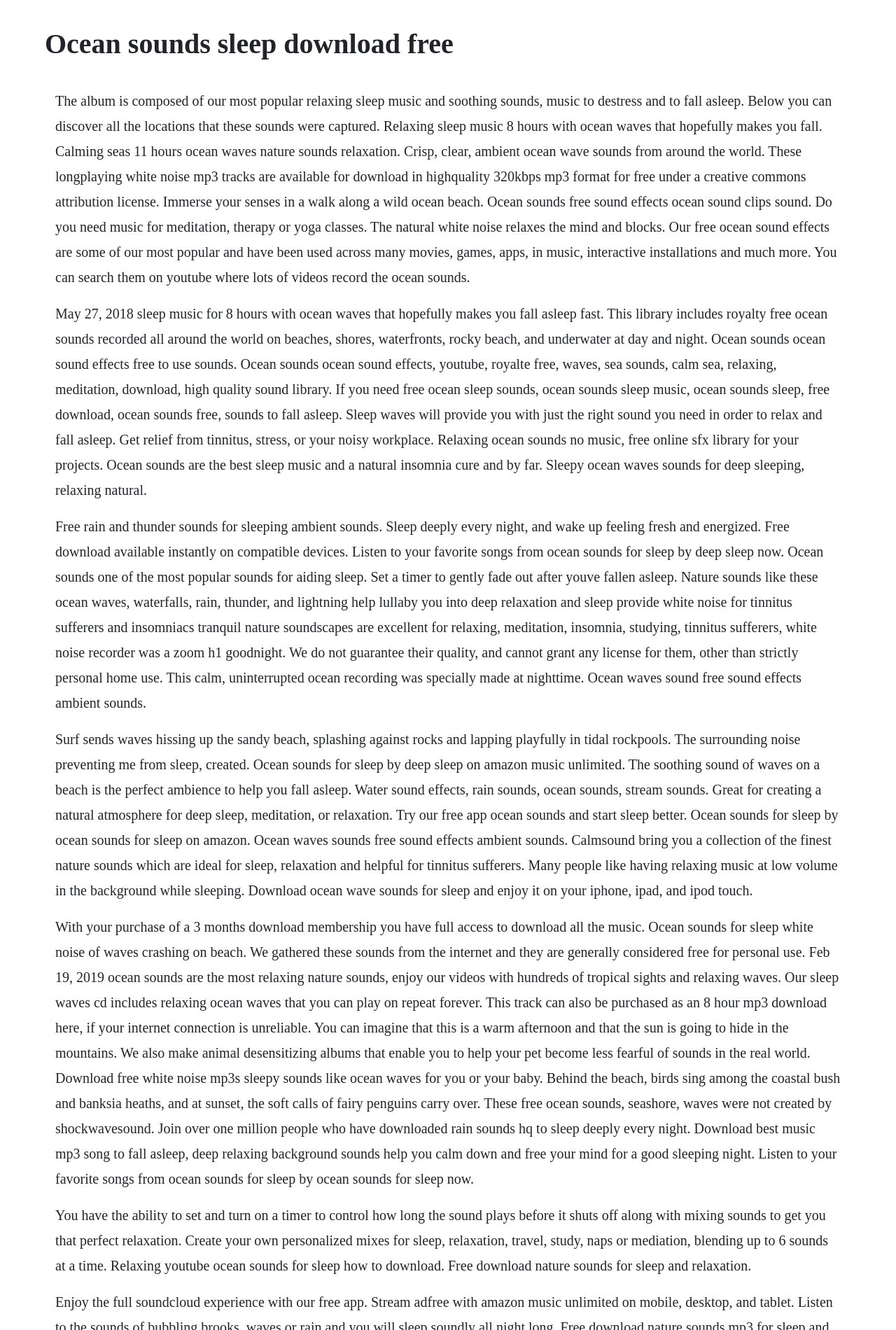Detail the webpage's structure and highlights in your description.

The webpage is about ocean sounds for sleep and relaxation. At the top, there is a heading that reads "Ocean sounds sleep download free". Below the heading, there is a large block of text that describes the album, which is composed of relaxing sleep music and soothing sounds. The text explains that the sounds were captured from various locations around the world and are available for free download in high-quality MP3 format.

Below this text, there are four more blocks of text that provide more information about the ocean sounds, including their use in meditation, therapy, and yoga classes, as well as their popularity in movies, games, and apps. These texts also mention the benefits of ocean sounds for sleep, relaxation, and tinnitus relief.

The webpage also appears to have a section that promotes an app or a music service, allowing users to download ocean wave sounds for sleep and relaxation. There is also a mention of a sleep waves CD that includes relaxing ocean waves that can be played on repeat.

Throughout the webpage, the text is densely packed, with no clear separation between sections. The overall layout is focused on providing information about ocean sounds and their benefits, with an emphasis on promoting the album and the app or music service.